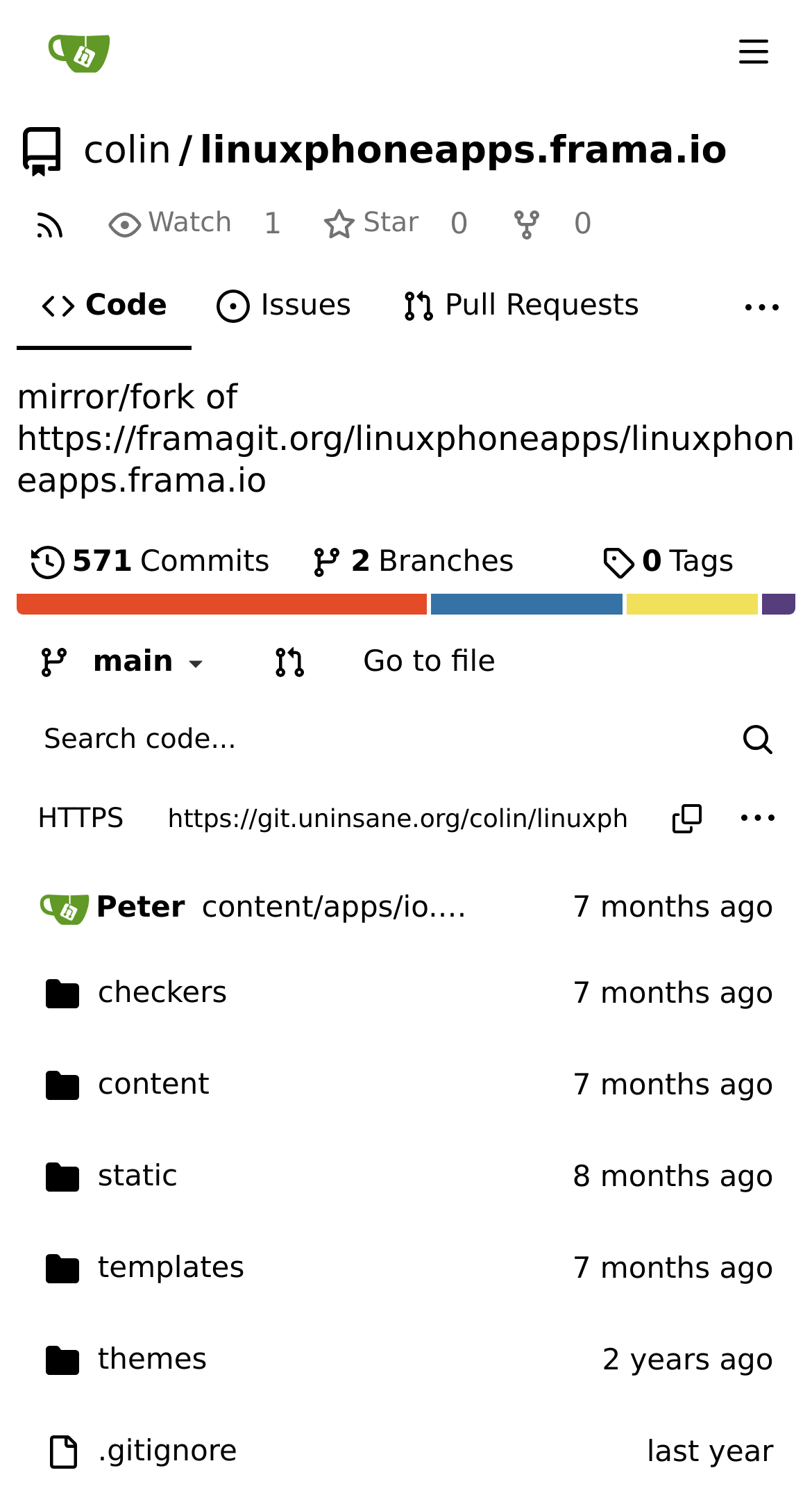What is the latest update time of the repository?
Carefully examine the image and provide a detailed answer to the question.

The latest update time of the repository can be found in the grid cell 'Peter Peter content/apps/io.github.tfuxu.halftone.md: New listing: Halftone' located in the table below the navigation bar. This suggests that the repository was last updated on November 18, 2023, at 10:13 PM UTC.